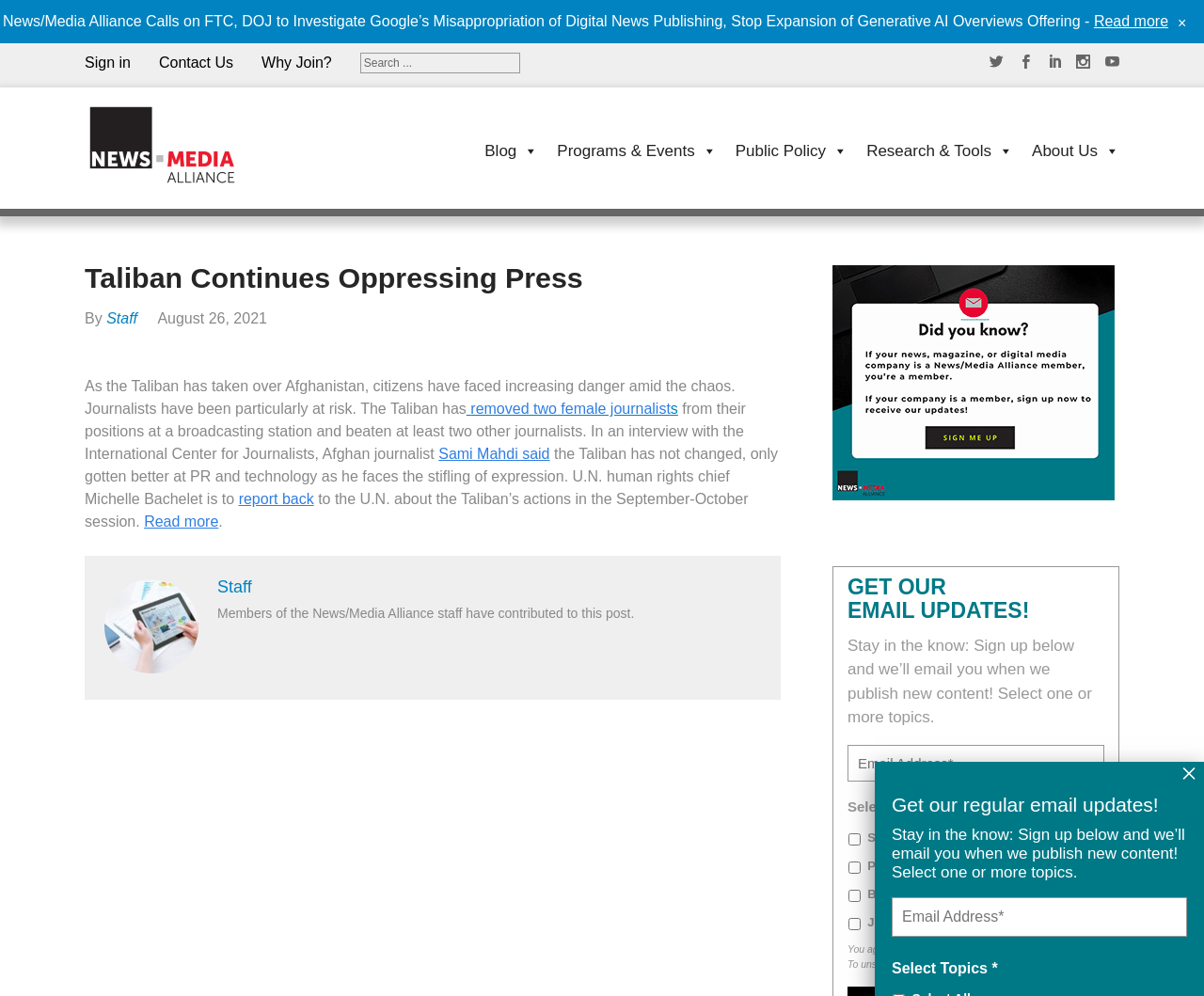Identify the bounding box coordinates of the clickable section necessary to follow the following instruction: "Read more about Taliban Continues Oppressing Press". The coordinates should be presented as four float numbers from 0 to 1, i.e., [left, top, right, bottom].

[0.12, 0.516, 0.181, 0.532]